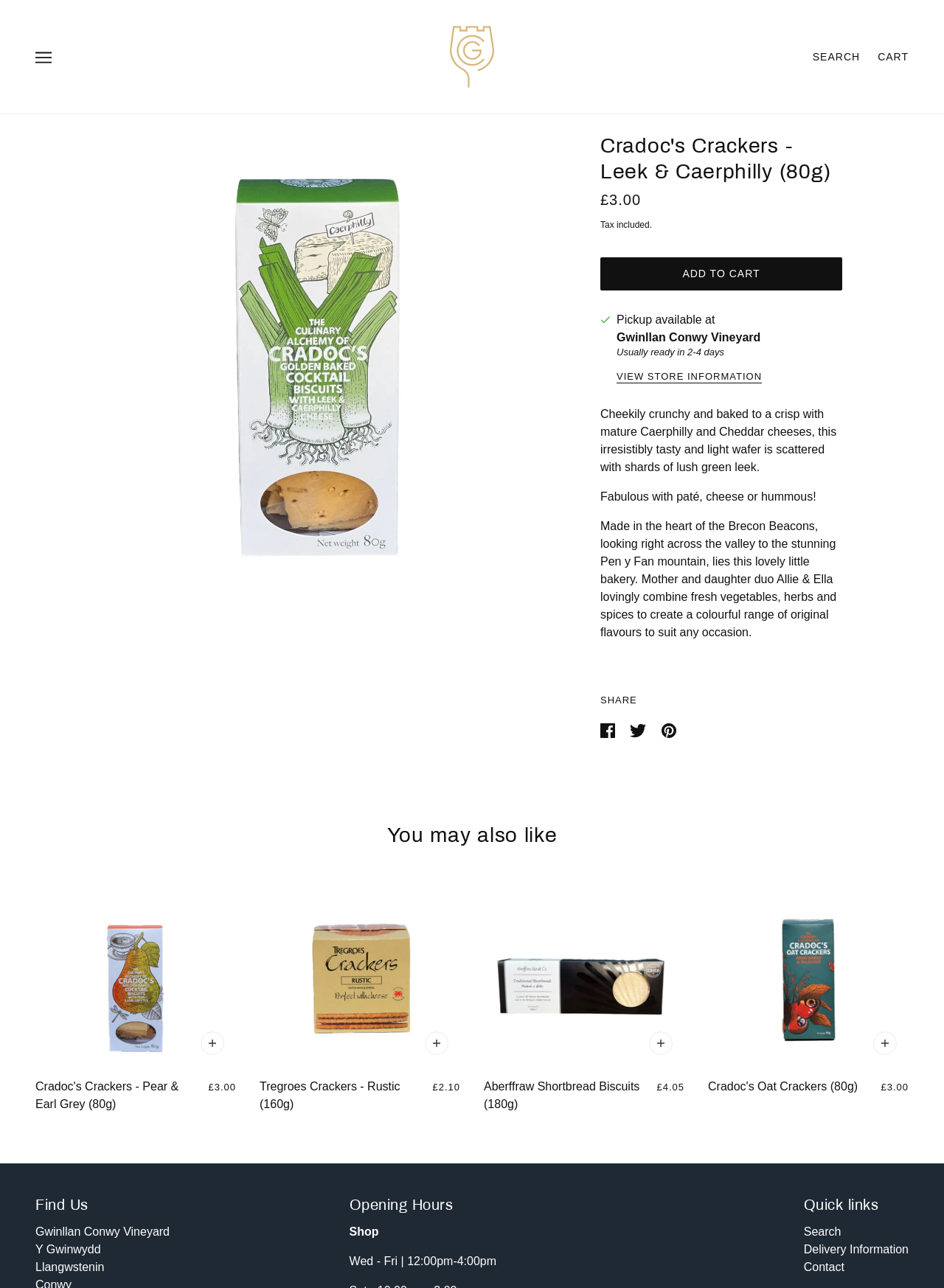Please answer the following question using a single word or phrase: 
What is the name of the vineyard where the product can be picked up?

Gwinllan Conwy Vineyard